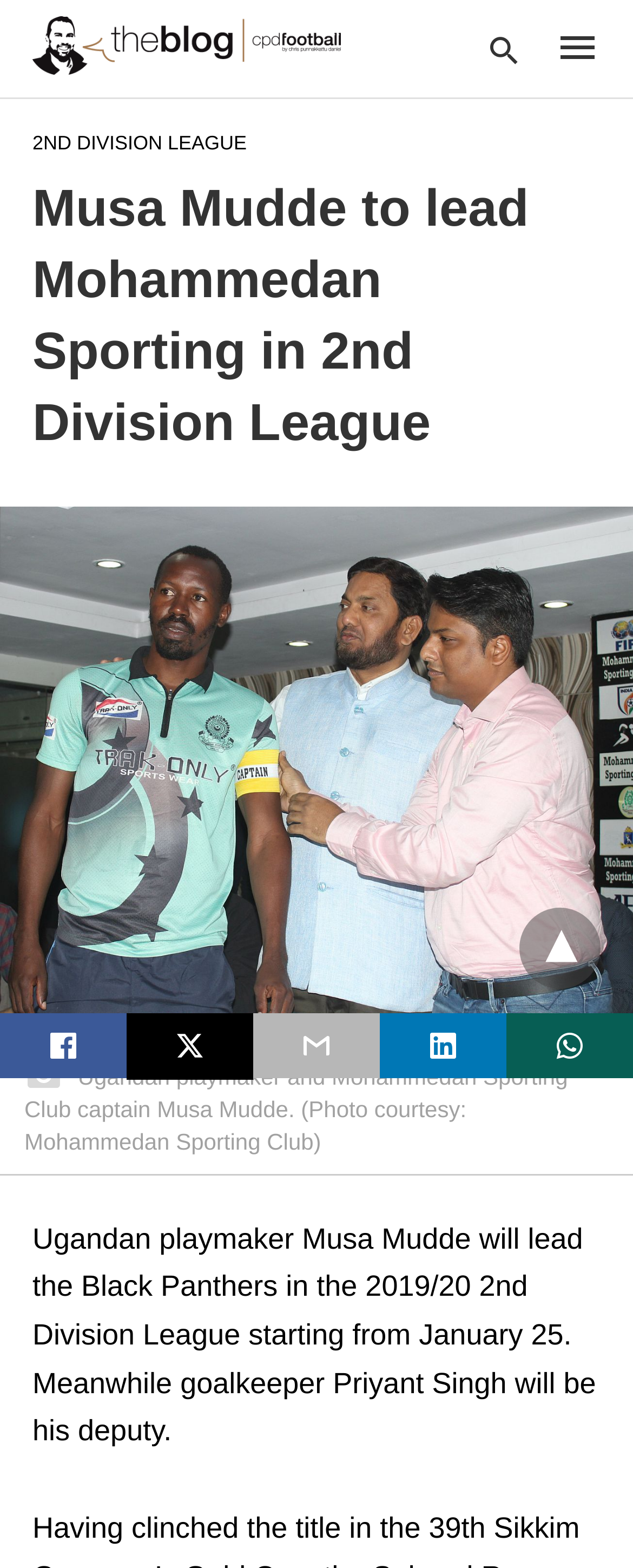Ascertain the bounding box coordinates for the UI element detailed here: "parent_node: Home title="back to top"". The coordinates should be provided as [left, top, right, bottom] with each value being a float between 0 and 1.

[0.821, 0.579, 0.949, 0.631]